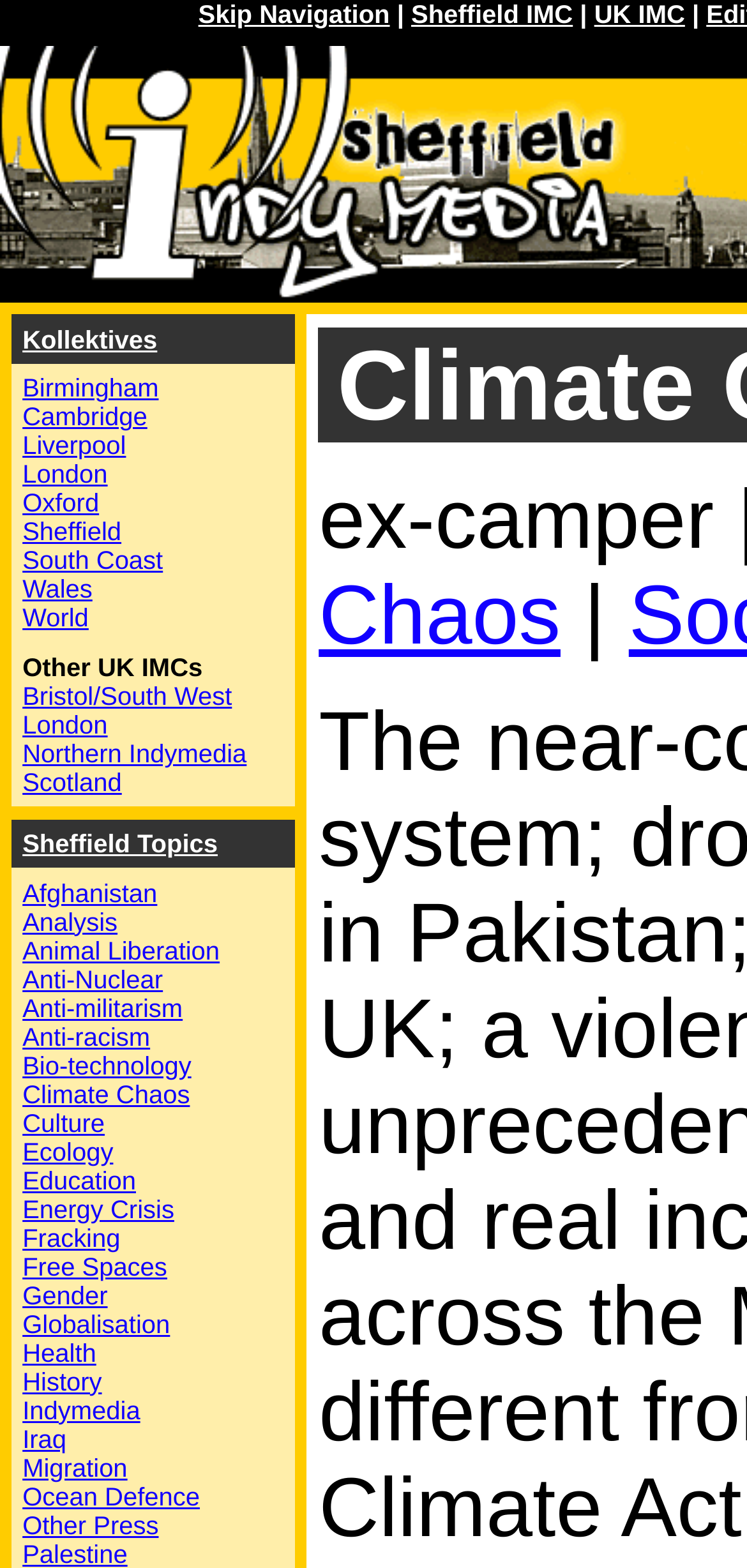Please answer the following question using a single word or phrase: 
How many IMCs are listed?

7